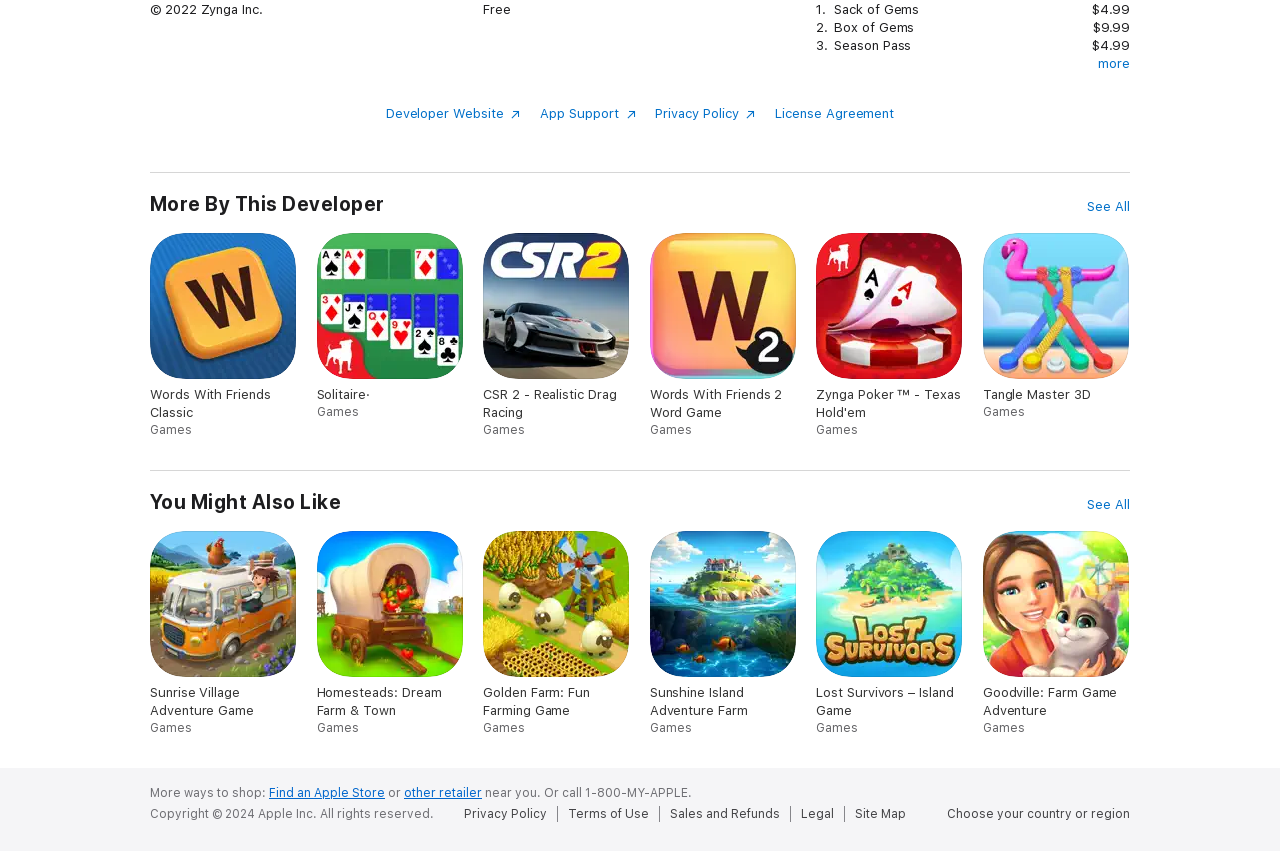Predict the bounding box coordinates of the area that should be clicked to accomplish the following instruction: "Visit the 'Developer Website'". The bounding box coordinates should consist of four float numbers between 0 and 1, i.e., [left, top, right, bottom].

[0.301, 0.125, 0.407, 0.142]